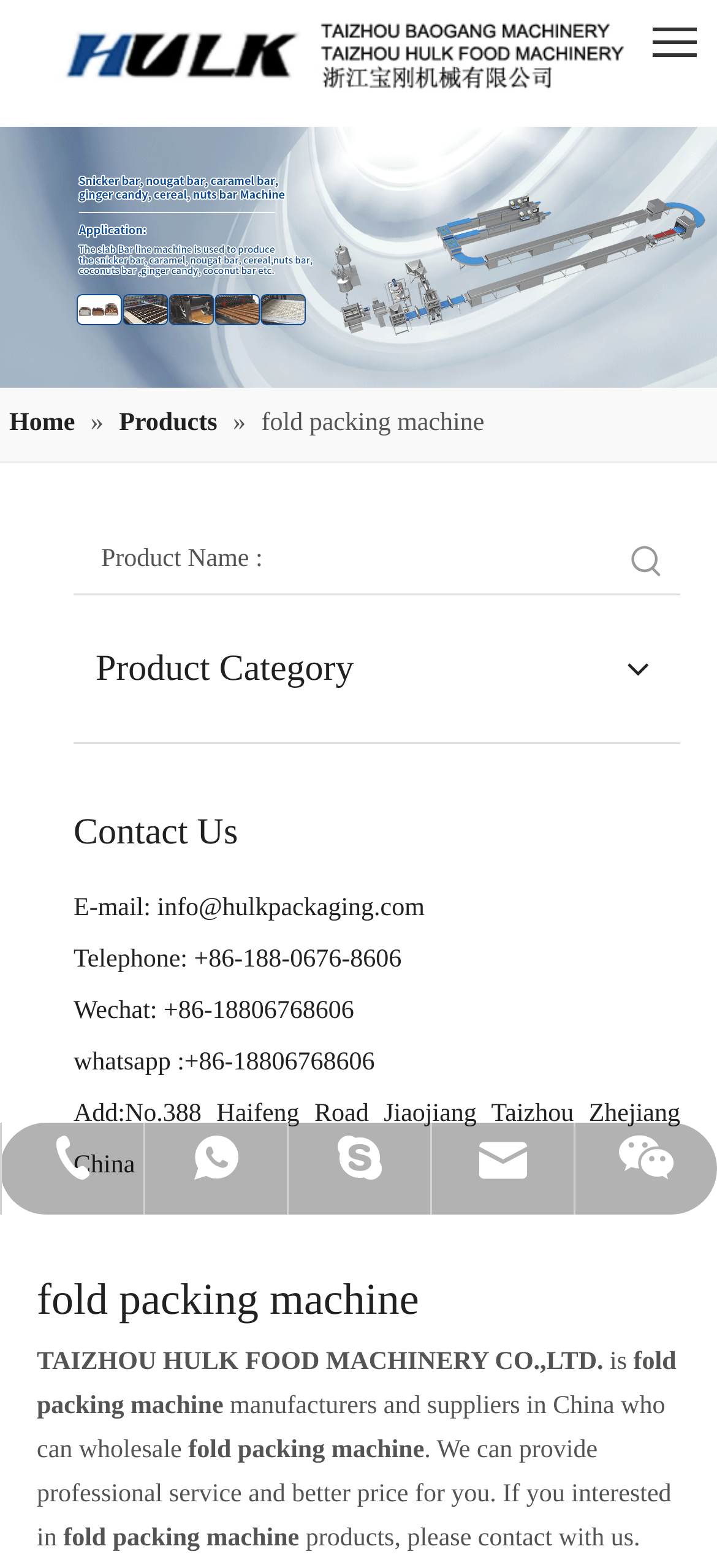Please find and report the bounding box coordinates of the element to click in order to perform the following action: "Search for a product". The coordinates should be expressed as four float numbers between 0 and 1, in the format [left, top, right, bottom].

[0.392, 0.337, 0.856, 0.379]